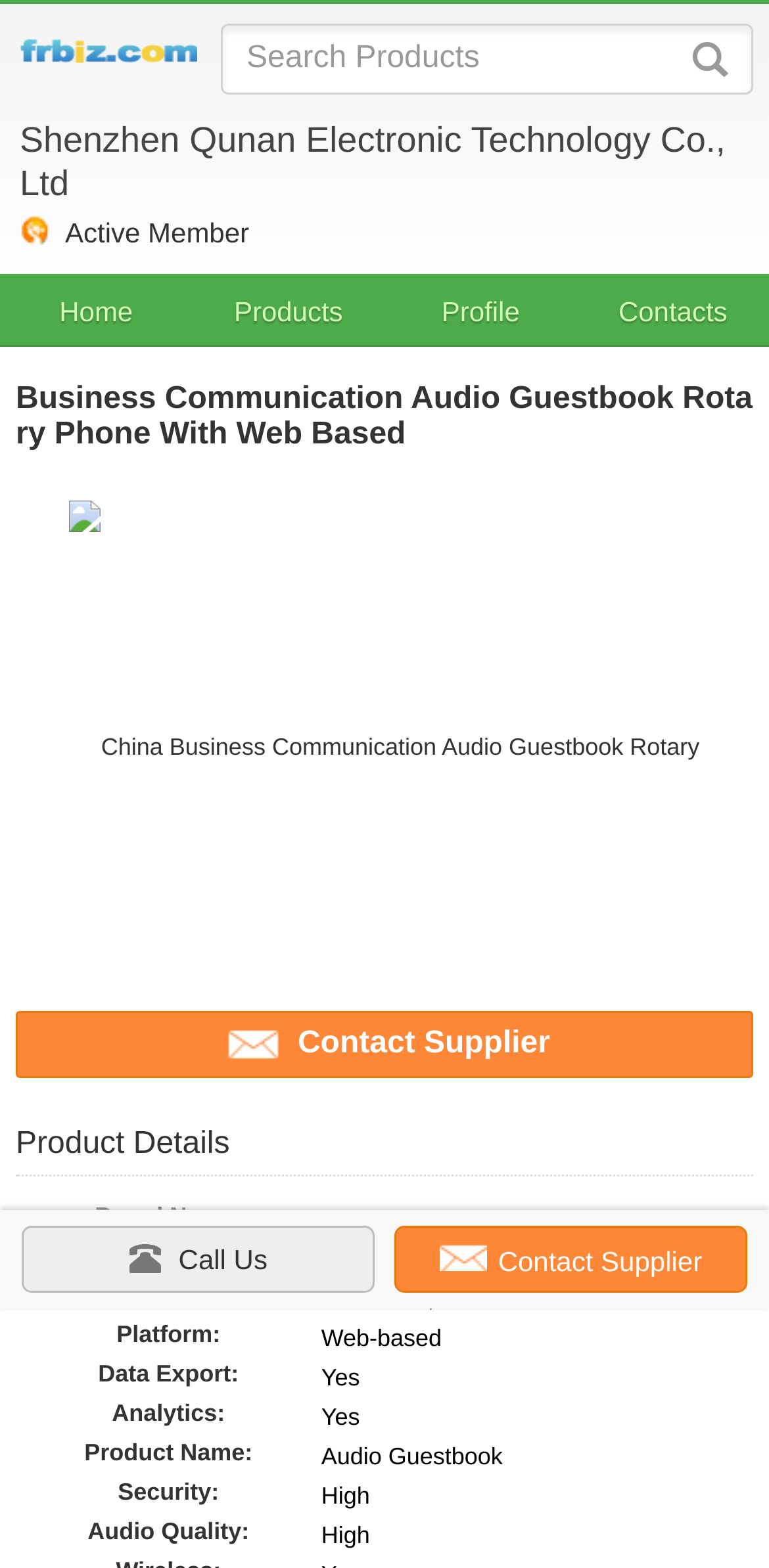Find the bounding box coordinates for the HTML element described as: "name="site_link[]"". The coordinates should consist of four float values between 0 and 1, i.e., [left, top, right, bottom].

[0.021, 0.005, 0.256, 0.047]